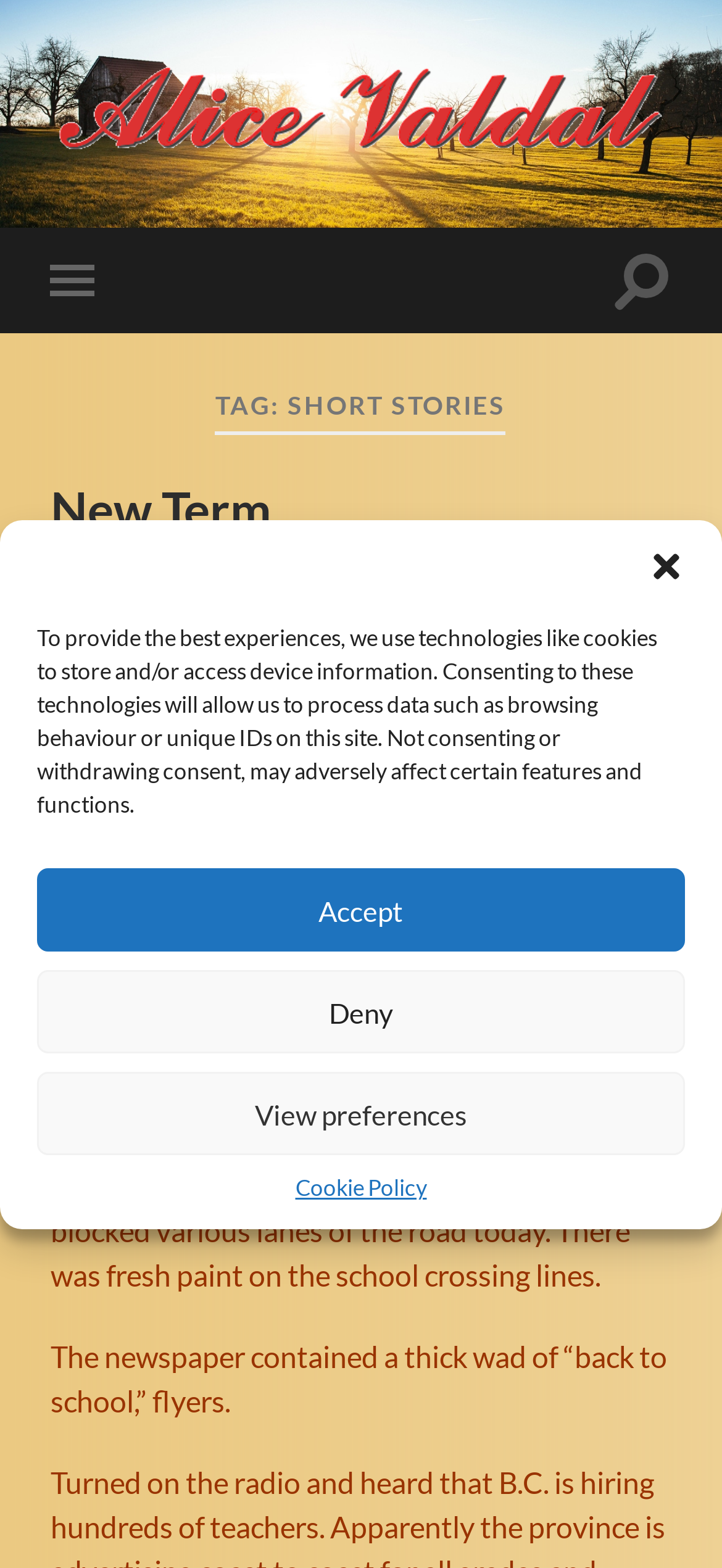What is the topic of the short story?
Answer the question in a detailed and comprehensive manner.

The topic of the short story can be inferred from the text, which mentions 'orange cones blocked various lanes of the road today' and 'the school crossing lines', indicating that the story is related to school.